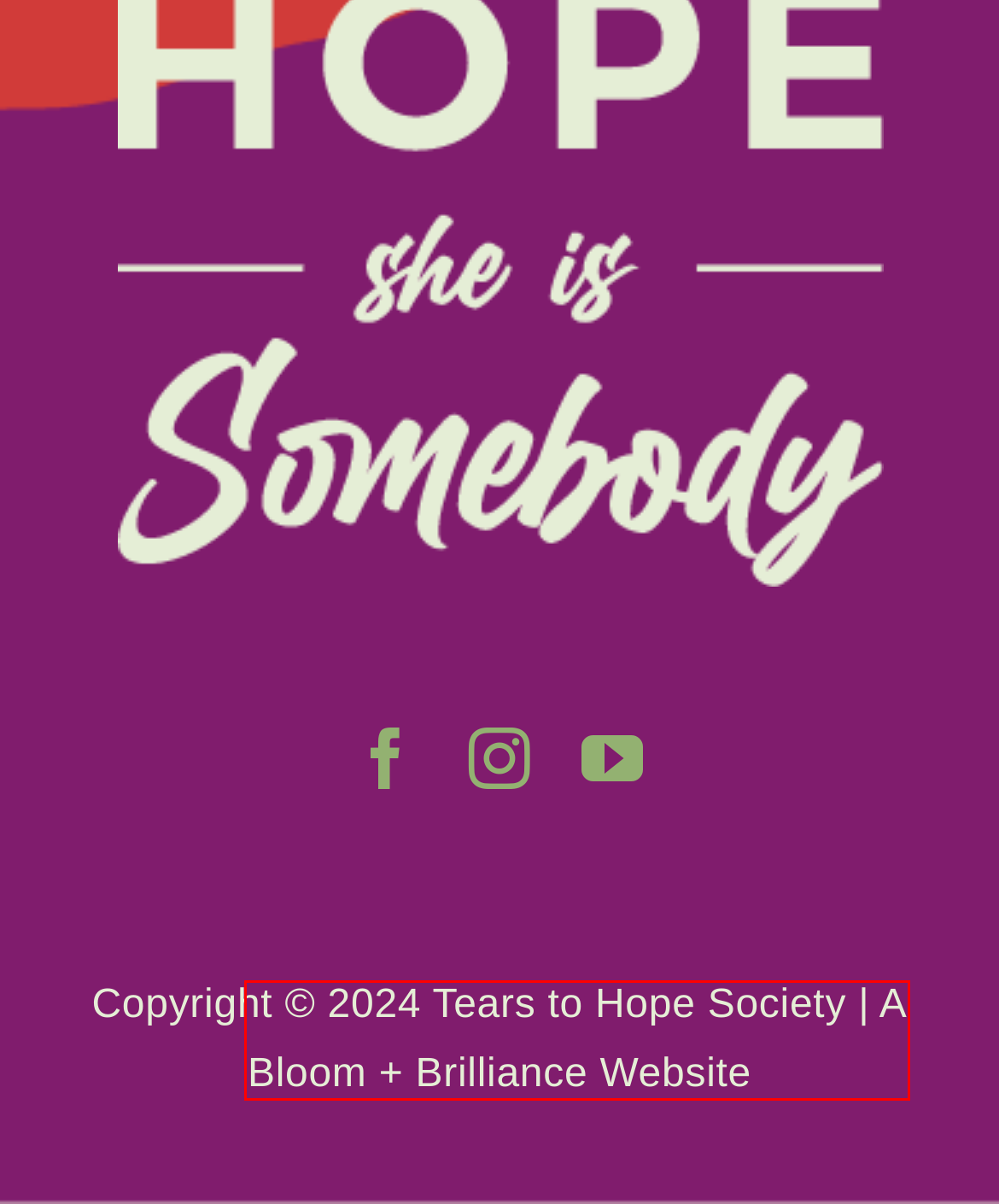You are presented with a screenshot of a webpage with a red bounding box. Select the webpage description that most closely matches the new webpage after clicking the element inside the red bounding box. The options are:
A. Lana Derrick – Tears to Hope
B. About – Tears to Hope
C. Jill Stuchenko – Tears to Hope
D. Tears to Hope – She is Somebody
E. Events – Tears to Hope
F. Donate – Tears to Hope
G. Runners Section – Tears to Hope
H. Beautiful Brands + Websites for Indigenous + Feminist Entrepreneurs

H